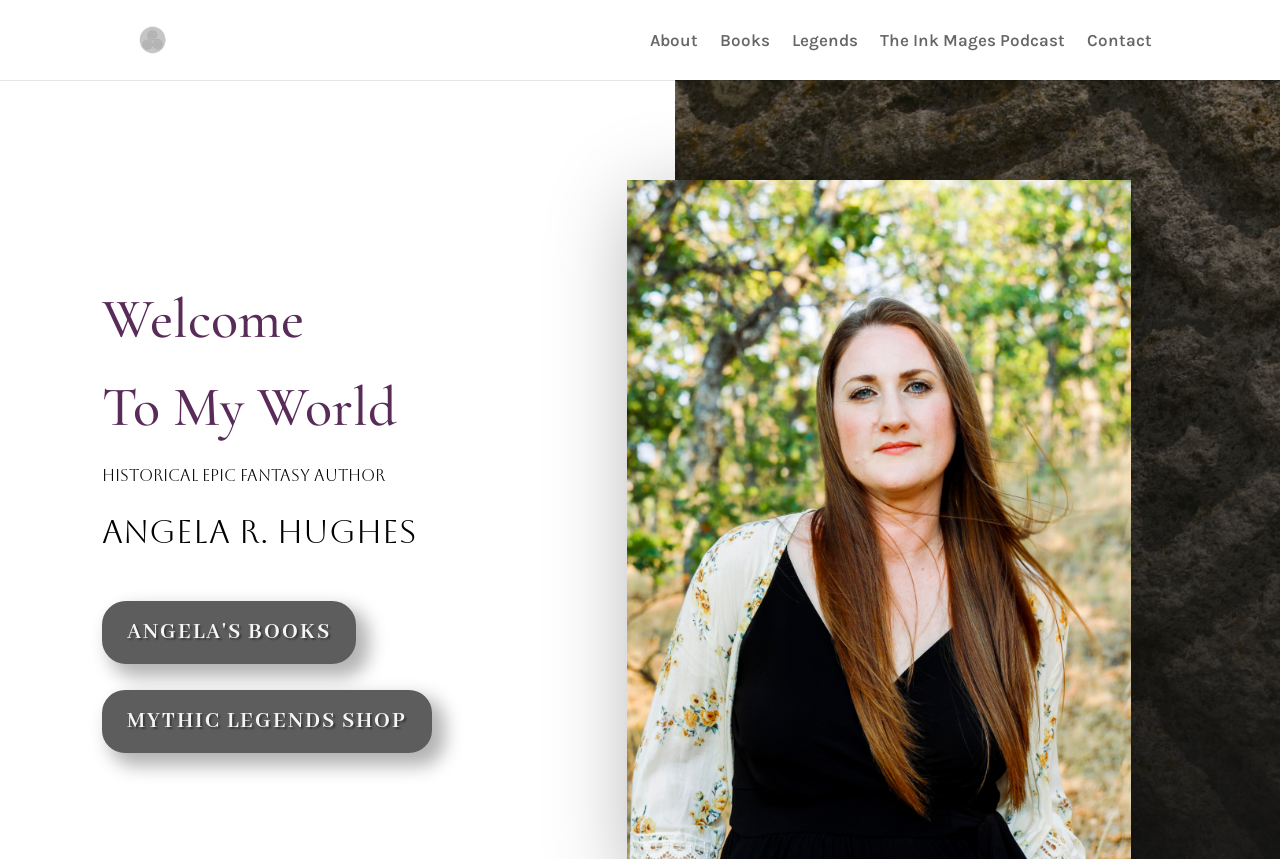What type of books does the author write?
Please provide a full and detailed response to the question.

The type of books the author writes can be inferred from the text 'Historical epic fantasy author' which is written below the heading 'Welcome'.